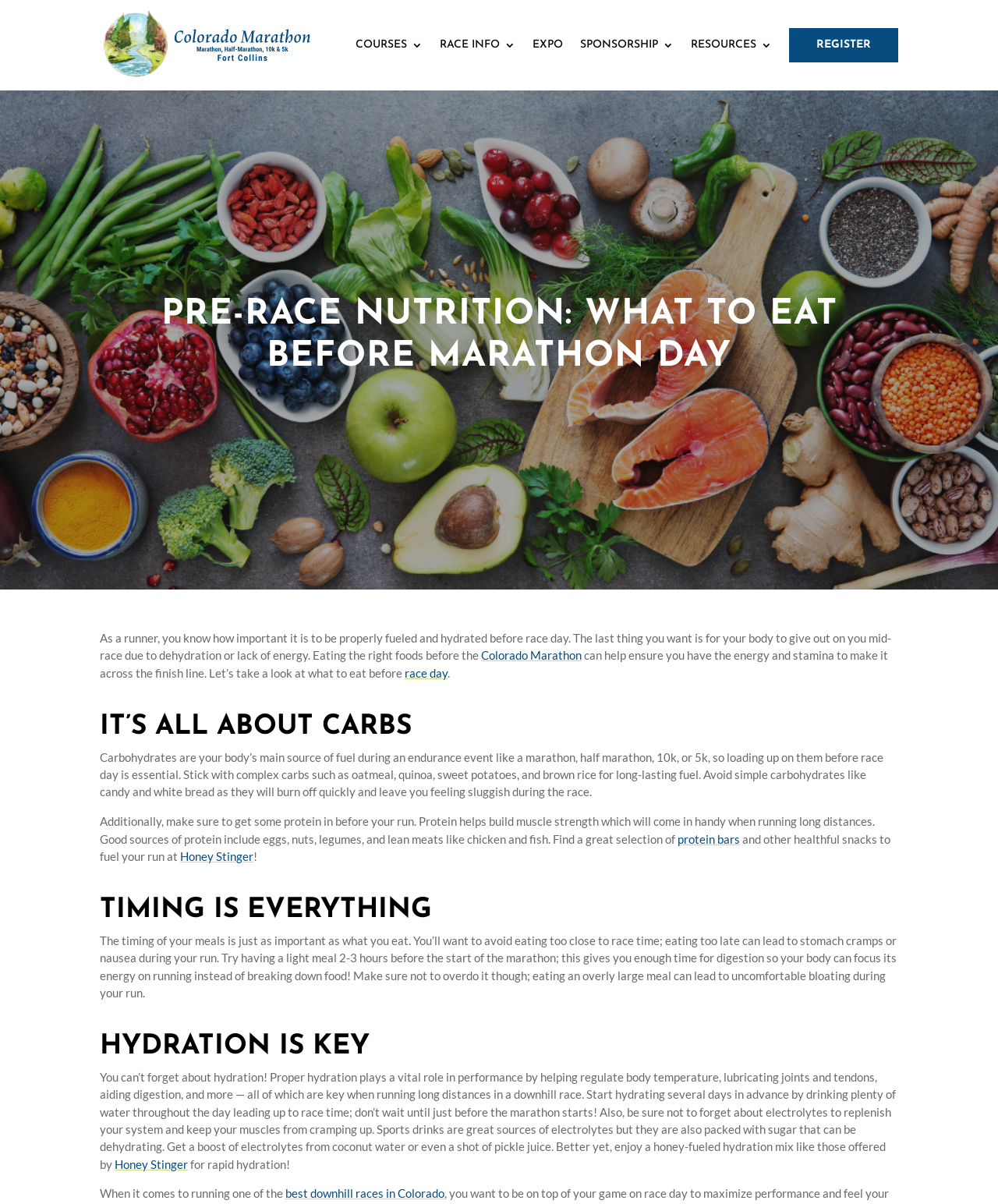Locate the bounding box coordinates of the element you need to click to accomplish the task described by this instruction: "Learn more about Colorado Marathon".

[0.482, 0.539, 0.583, 0.55]